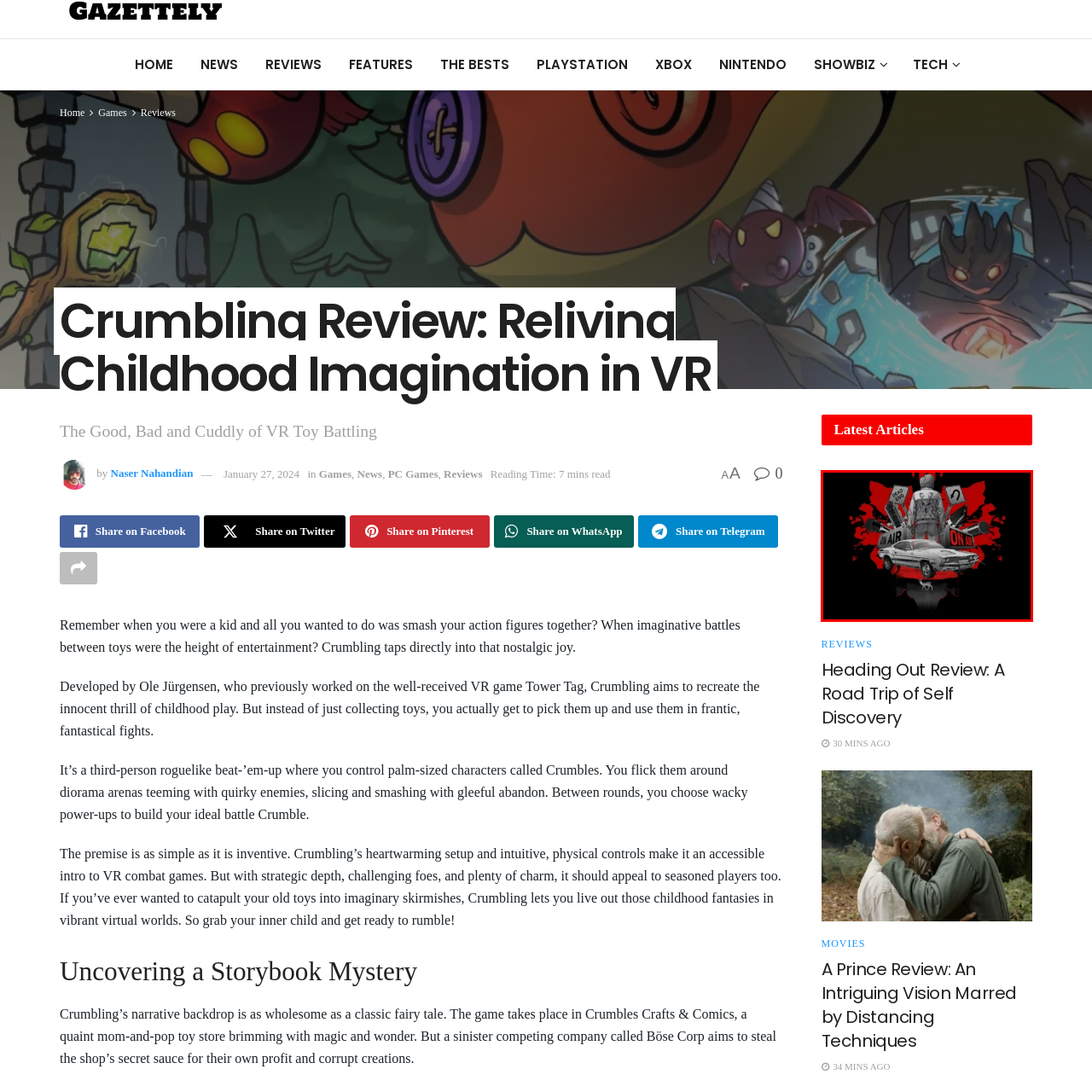View the portion of the image inside the red box and respond to the question with a succinct word or phrase: What phrase adds an air of suspense?

DEAD END